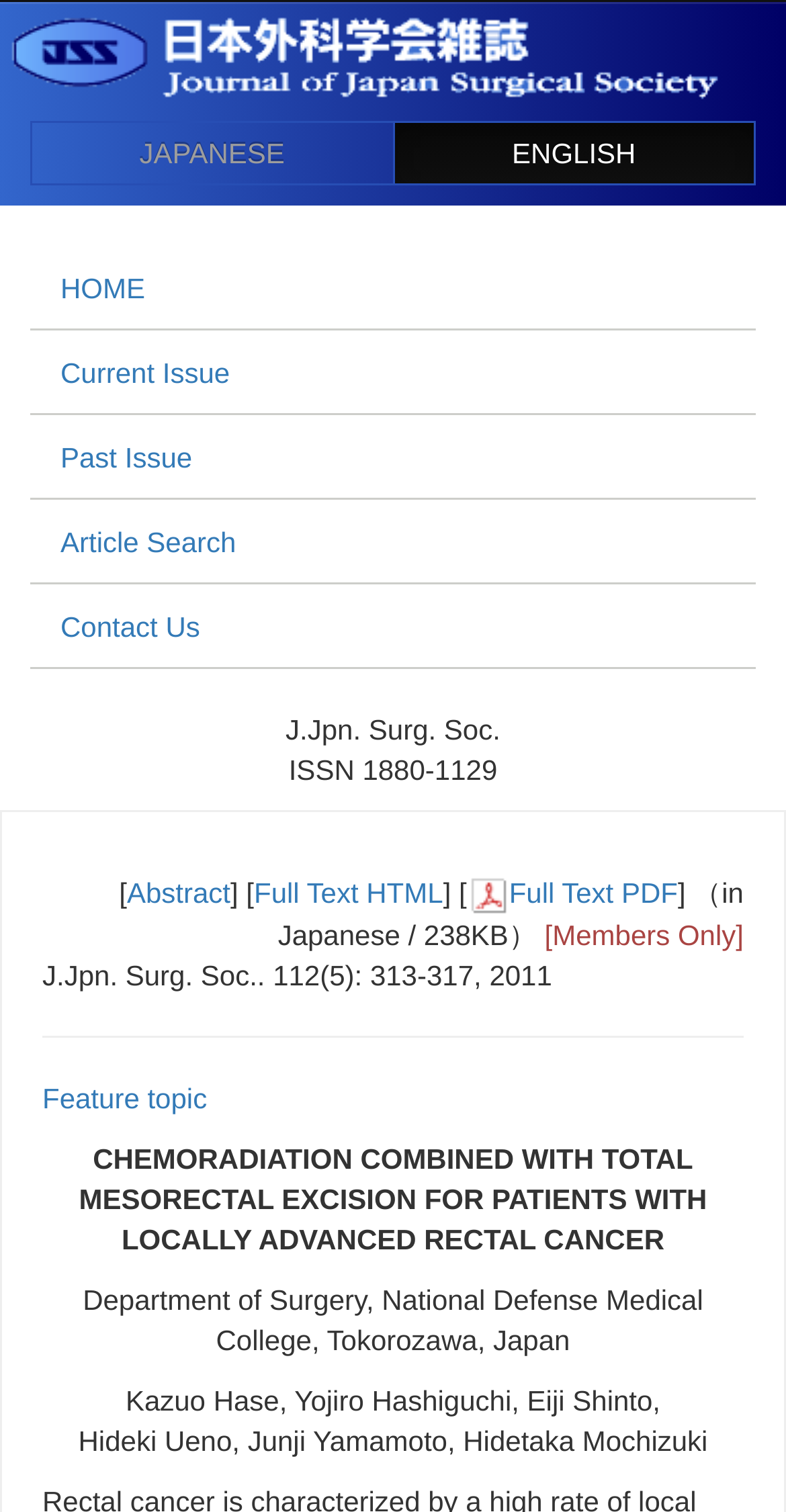What is the title of the current issue?
Based on the image, provide your answer in one word or phrase.

Not provided